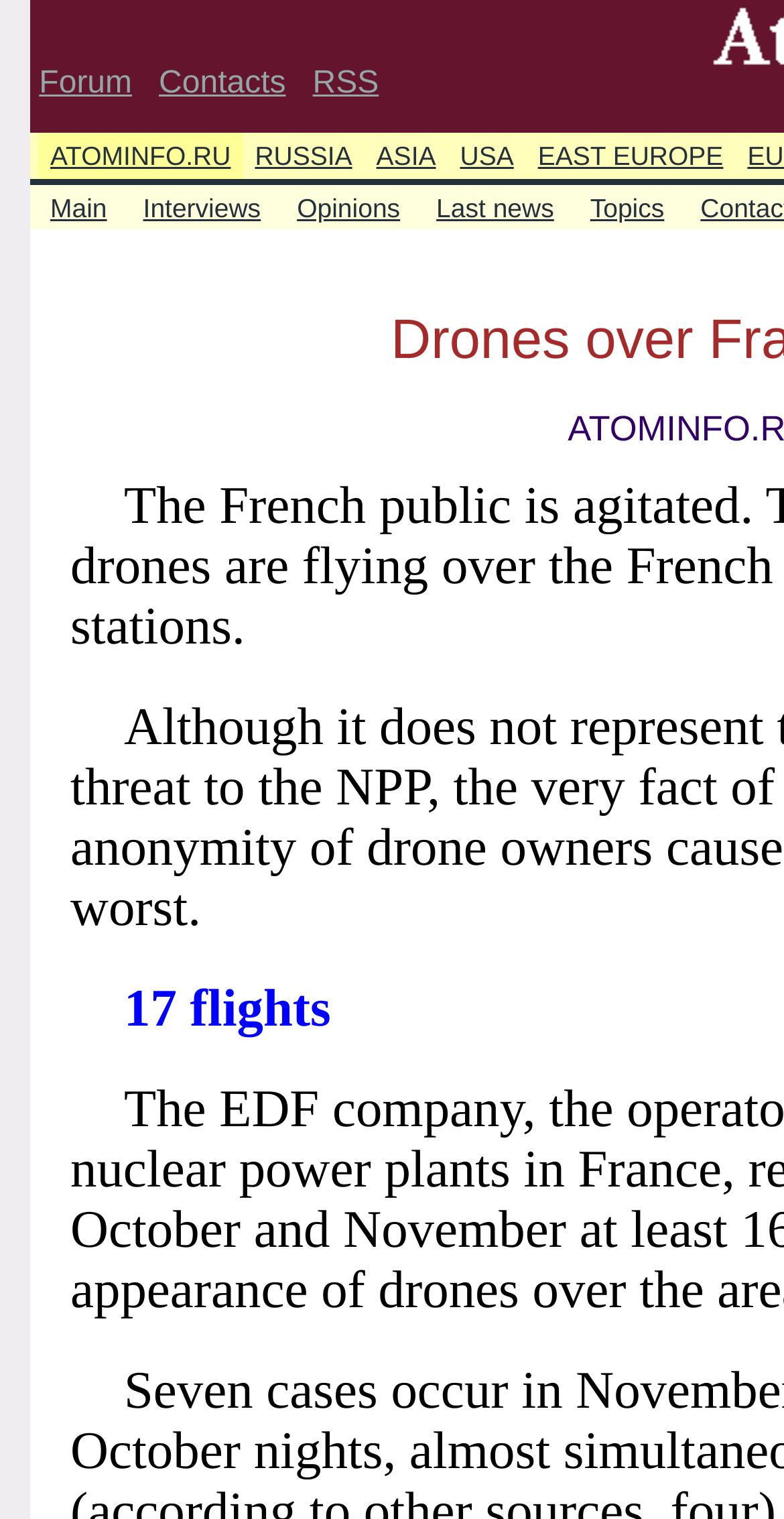Answer the following query concisely with a single word or phrase:
What is the last link in the top menu?

Topics